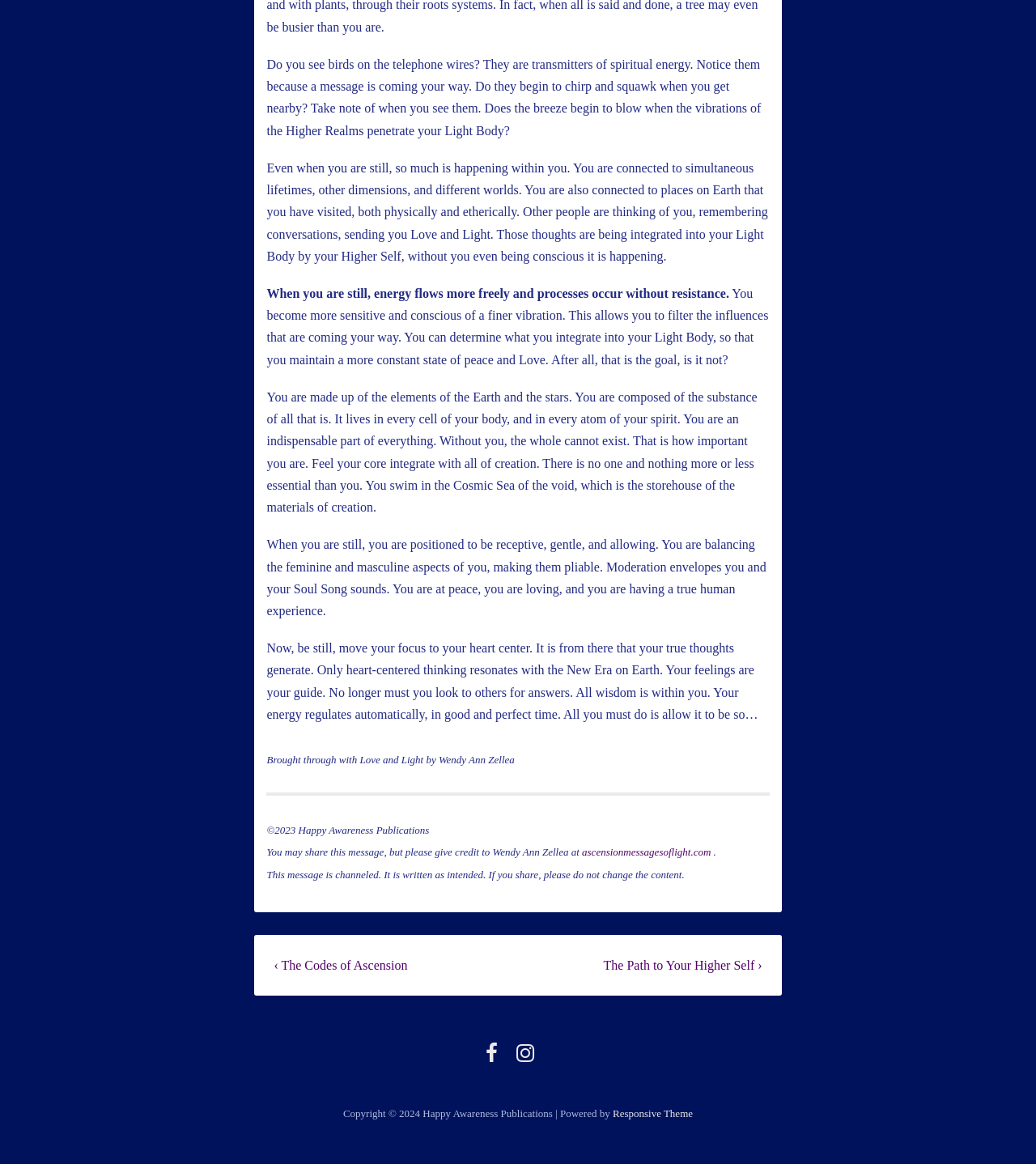What is the name of the website?
Using the details shown in the screenshot, provide a comprehensive answer to the question.

The name of the website is mentioned in the text, where it says 'You may share this message, but please give credit to Wendy Ann Zellea at ascensionmessagesoflight.com'.